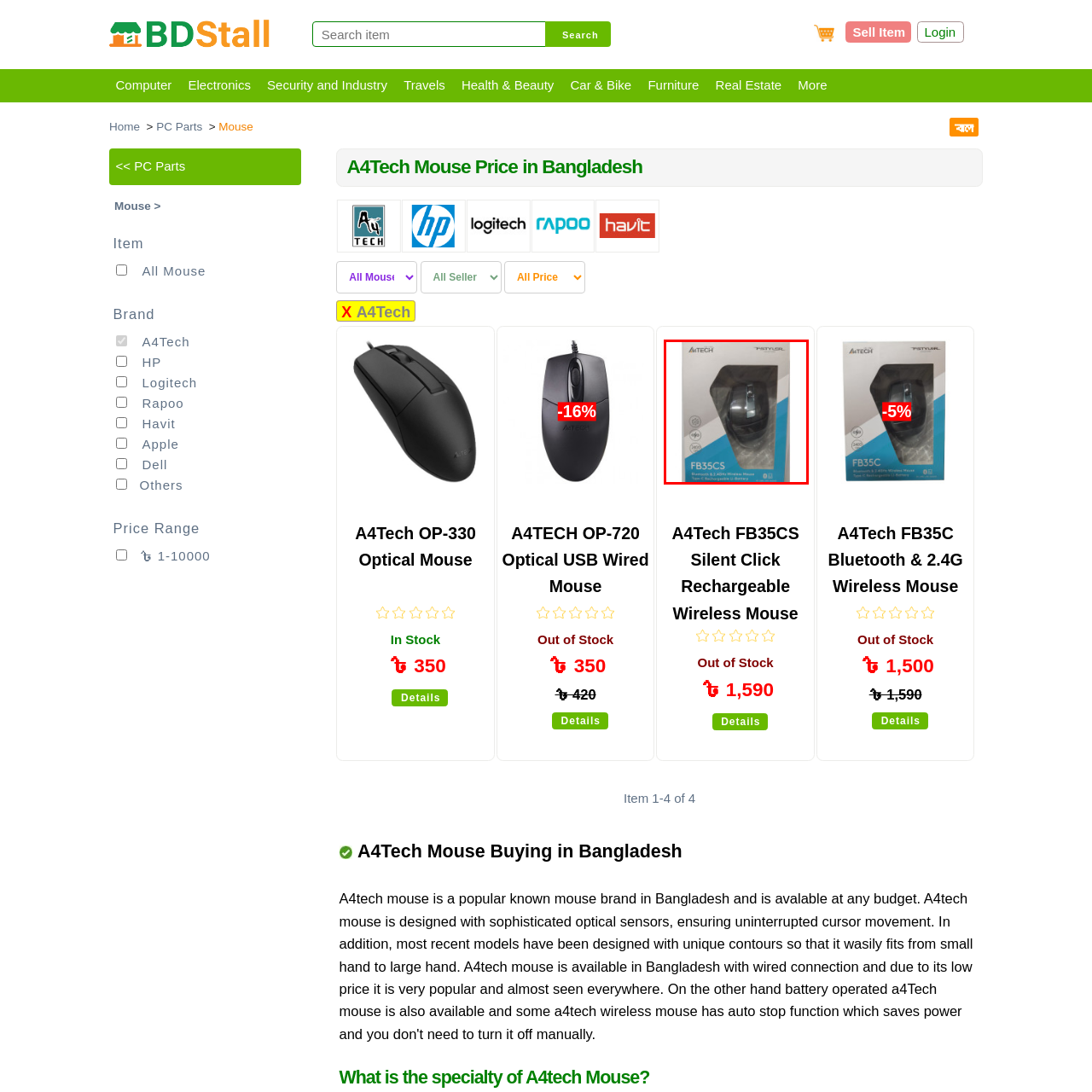Observe the image segment inside the red bounding box and answer concisely with a single word or phrase: What type of battery does the mouse have?

Rechargeable